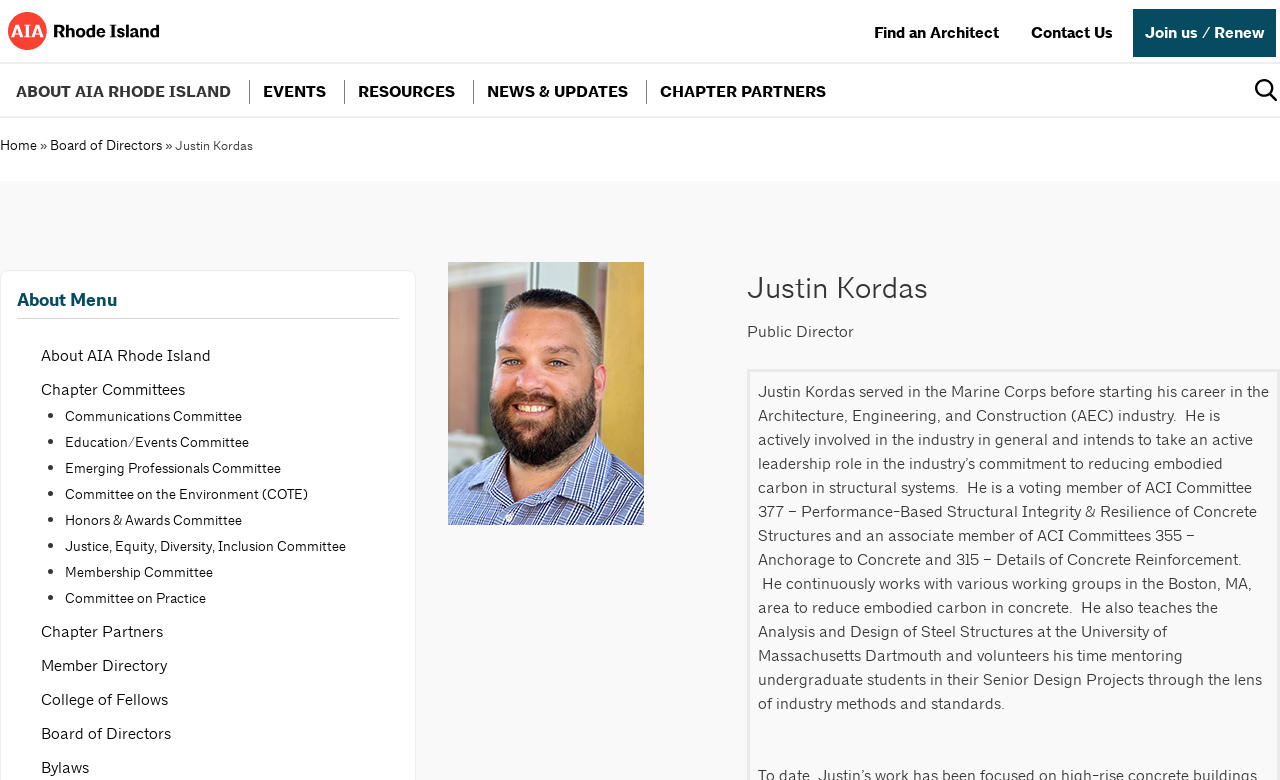Bounding box coordinates are to be given in the format (top-left x, top-left y, bottom-right x, bottom-right y). All values must be floating point numbers between 0 and 1. Provide the bounding box coordinate for the UI element described as: Events

[0.196, 0.087, 0.264, 0.149]